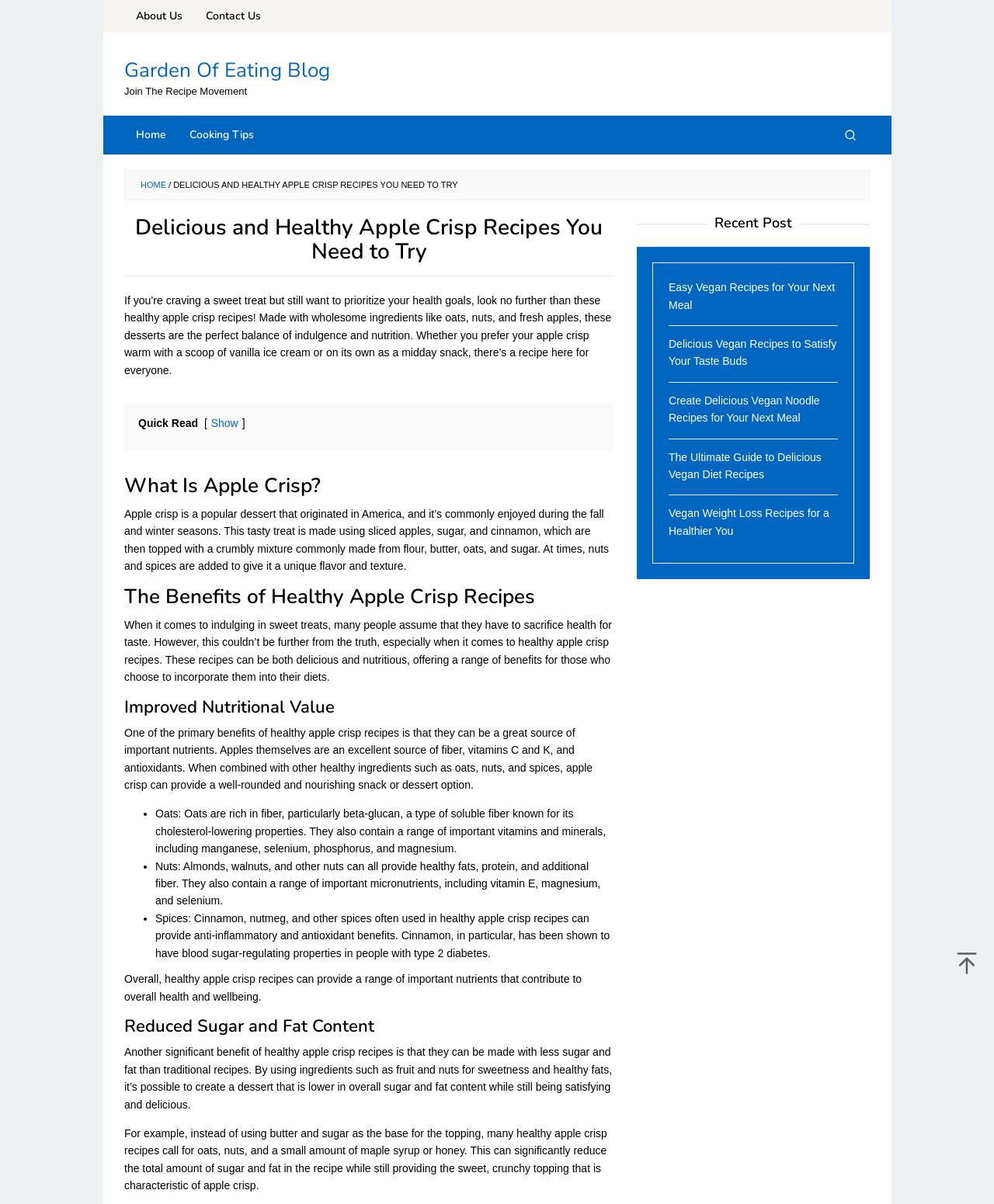Please determine the bounding box coordinates for the UI element described as: "Contact Us".

[0.195, 0.0, 0.274, 0.027]